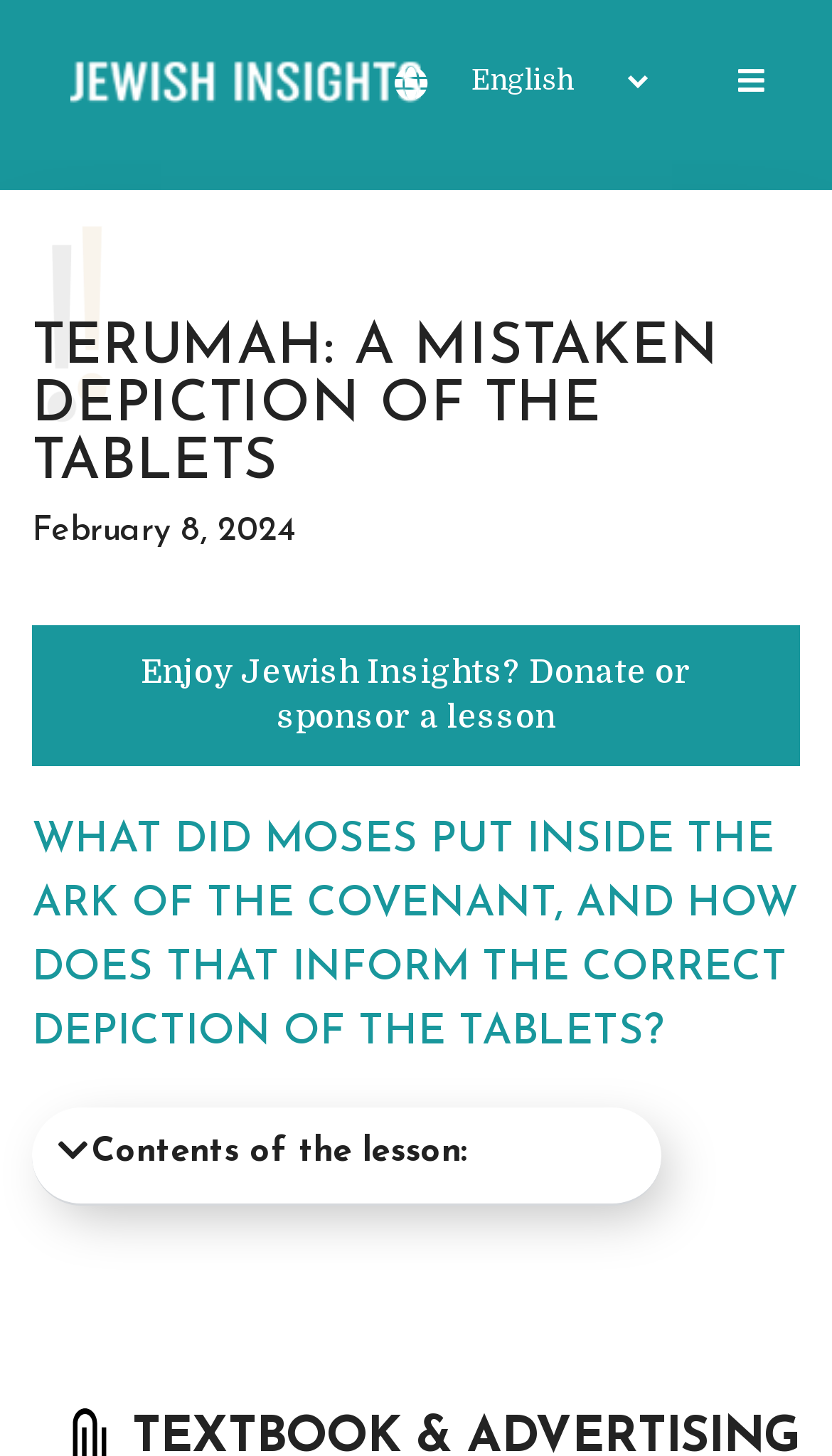Extract the main heading from the webpage content.

TERUMAH: A MISTAKEN DEPICTION OF THE TABLETS